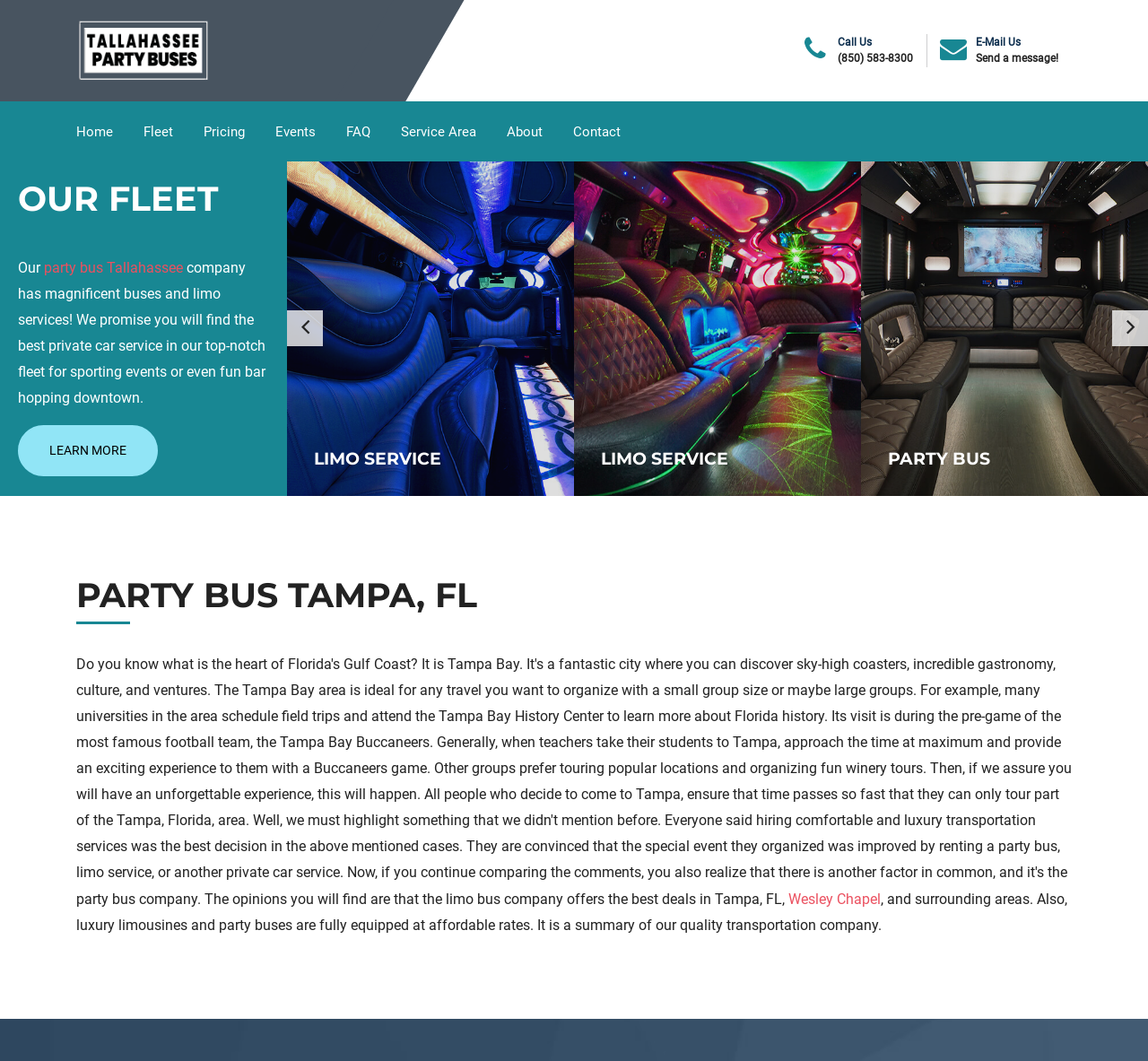Please give a succinct answer to the question in one word or phrase:
What is the type of vehicle shown in the first figure?

Party bus